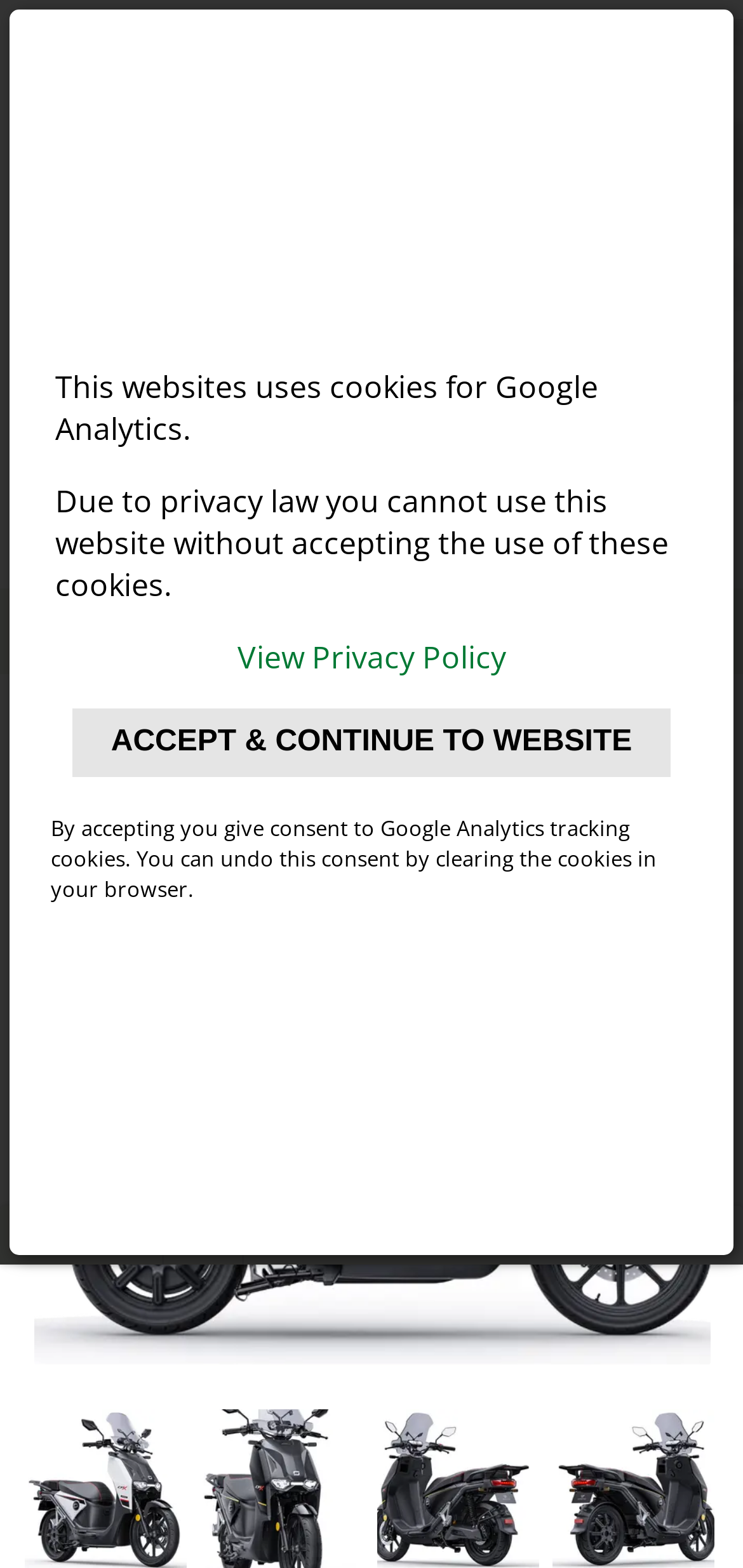Please identify the bounding box coordinates of the element's region that needs to be clicked to fulfill the following instruction: "Follow". The bounding box coordinates should consist of four float numbers between 0 and 1, i.e., [left, top, right, bottom].

[0.454, 0.769, 0.713, 0.806]